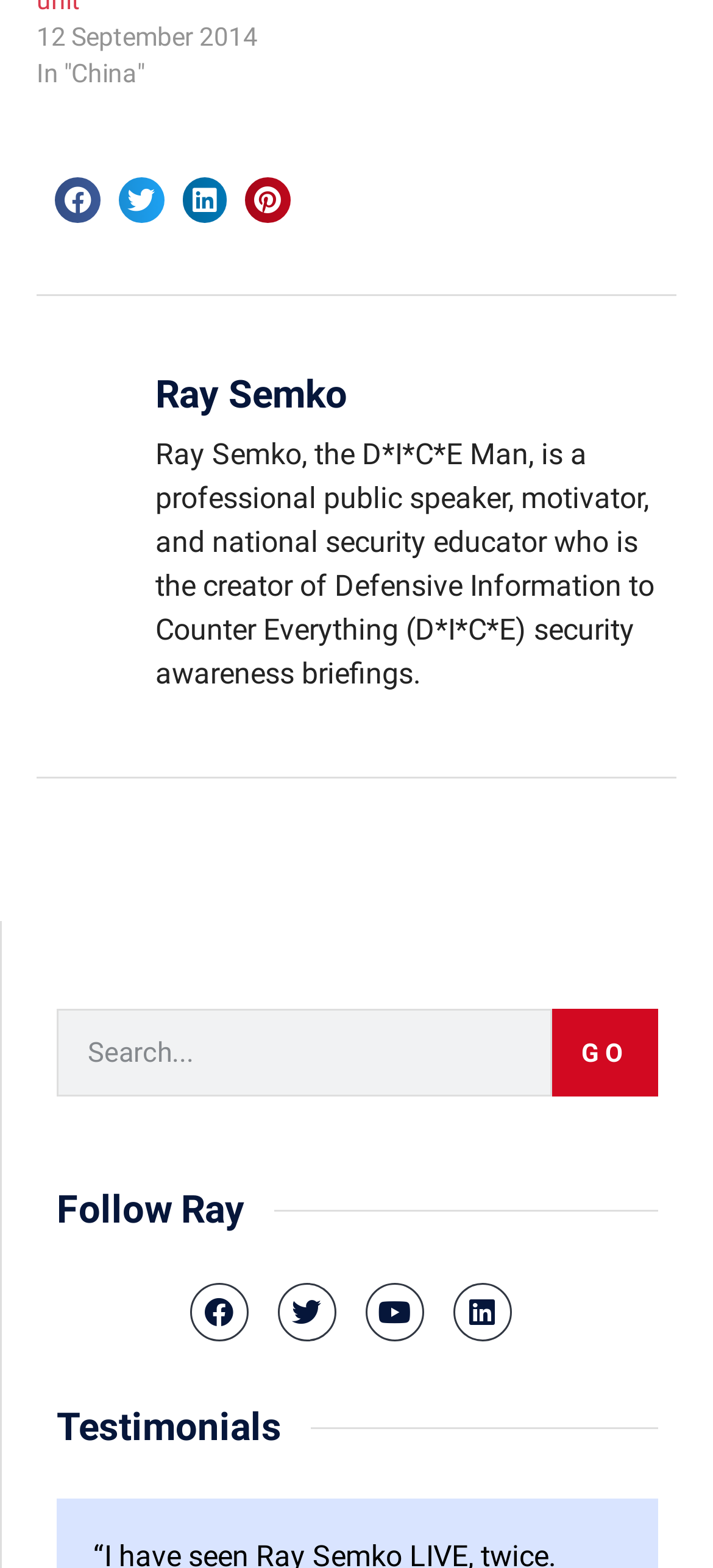Please reply to the following question with a single word or a short phrase:
What is Ray Semko's profession?

Public speaker